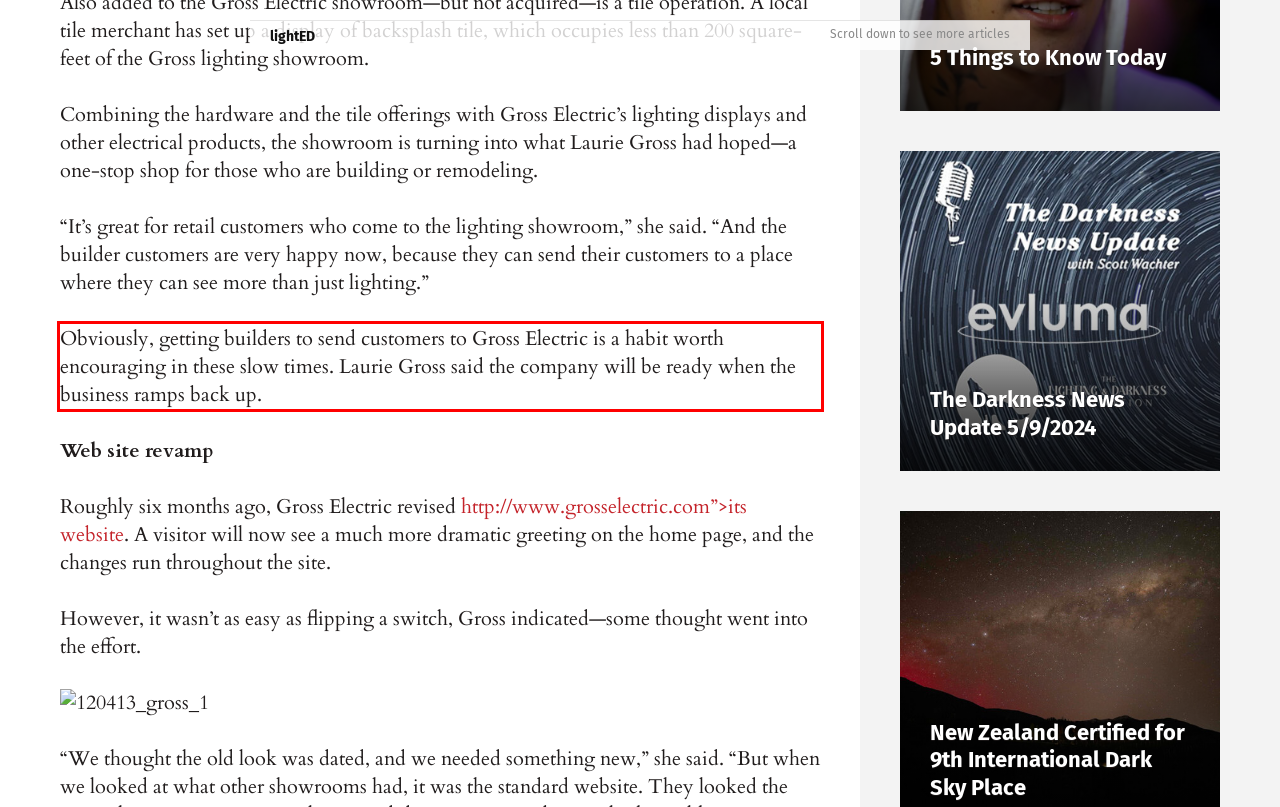Review the webpage screenshot provided, and perform OCR to extract the text from the red bounding box.

Obviously, getting builders to send customers to Gross Electric is a habit worth encouraging in these slow times. Laurie Gross said the company will be ready when the business ramps back up.